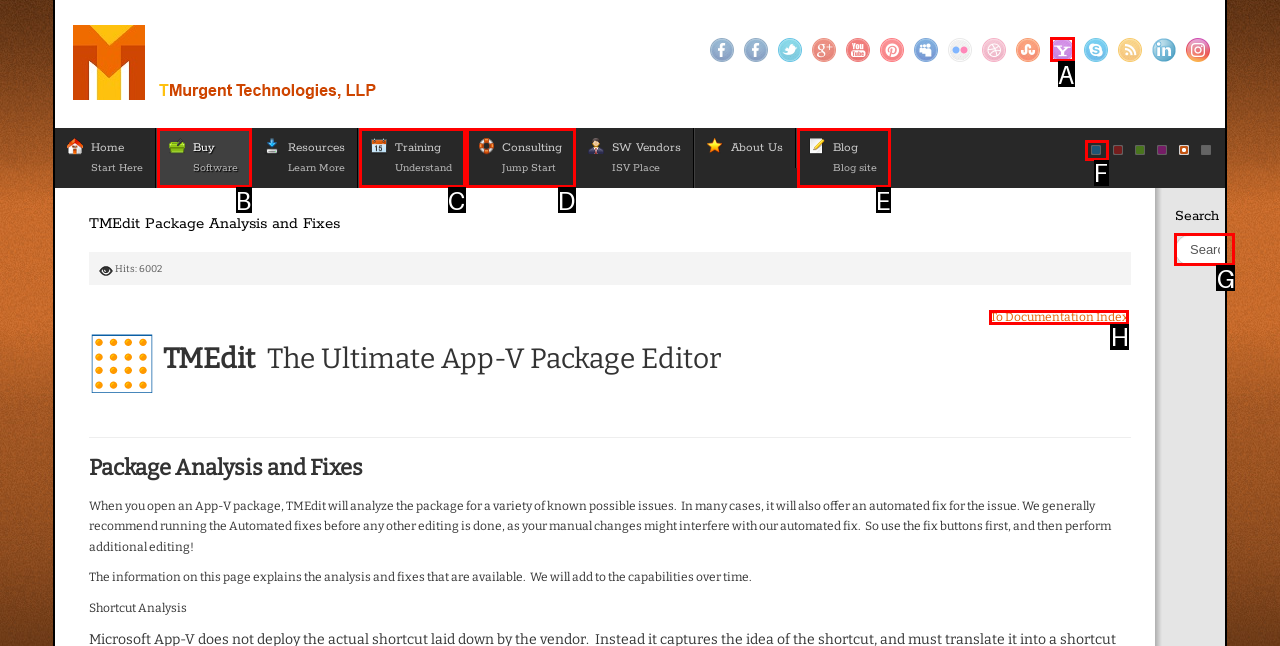Indicate the letter of the UI element that should be clicked to accomplish the task: Select the color Blue. Answer with the letter only.

F